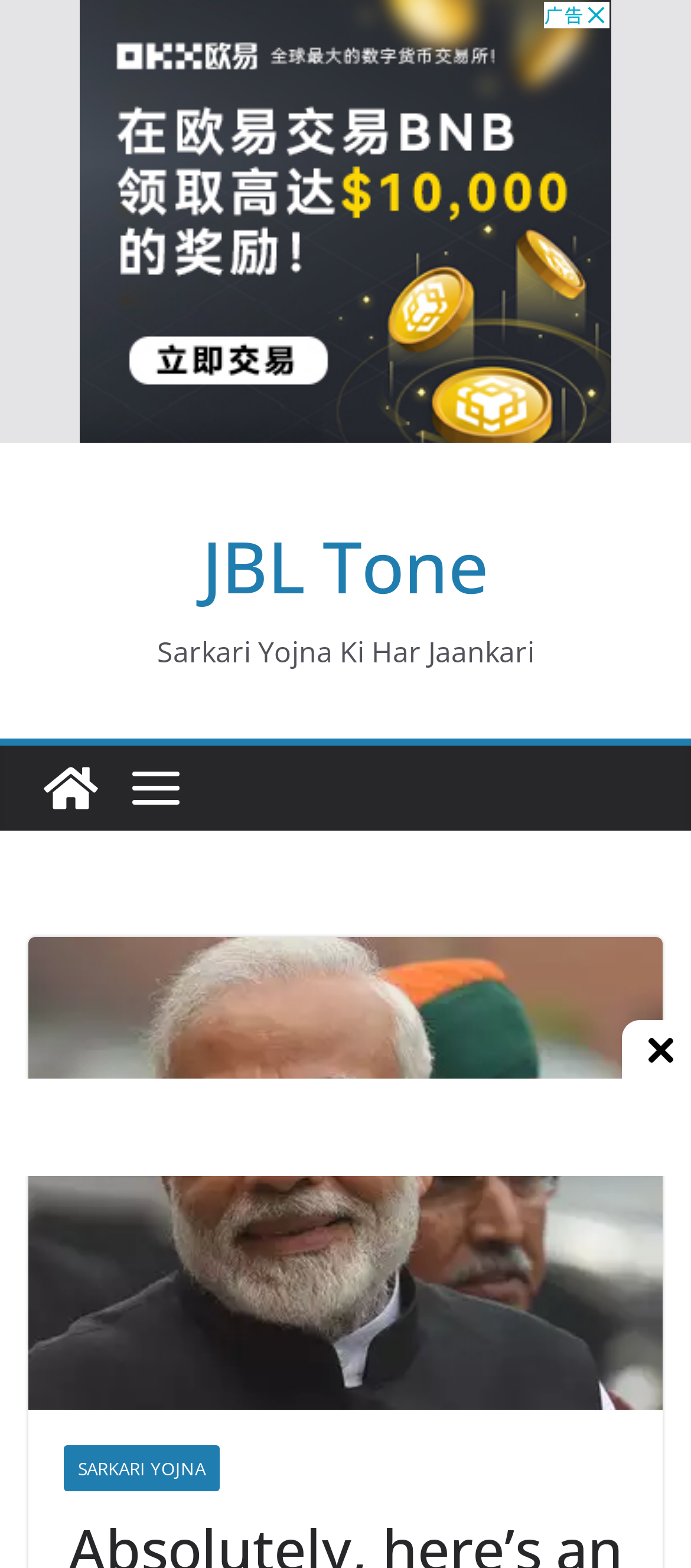Provide a one-word or short-phrase response to the question:
How many images are there in the webpage?

3